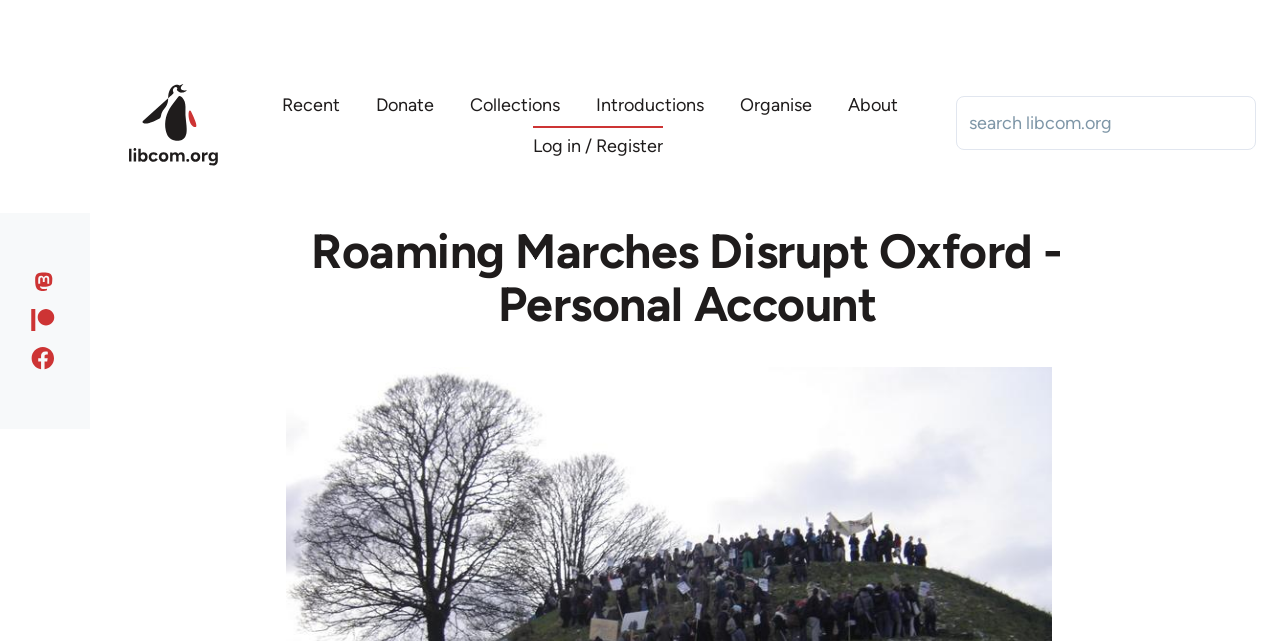Can you identify and provide the main heading of the webpage?

Roaming Marches Disrupt Oxford - Personal Account